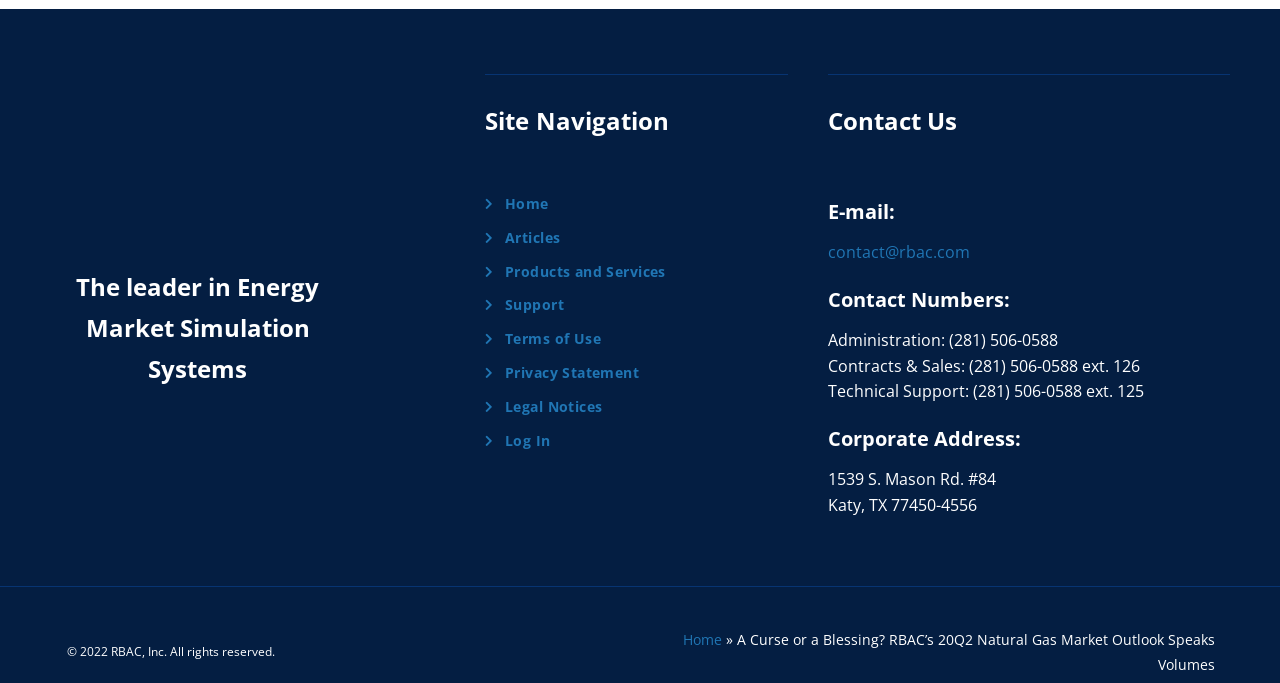What is the company name?
Answer the question with a single word or phrase, referring to the image.

RBAC, Inc.